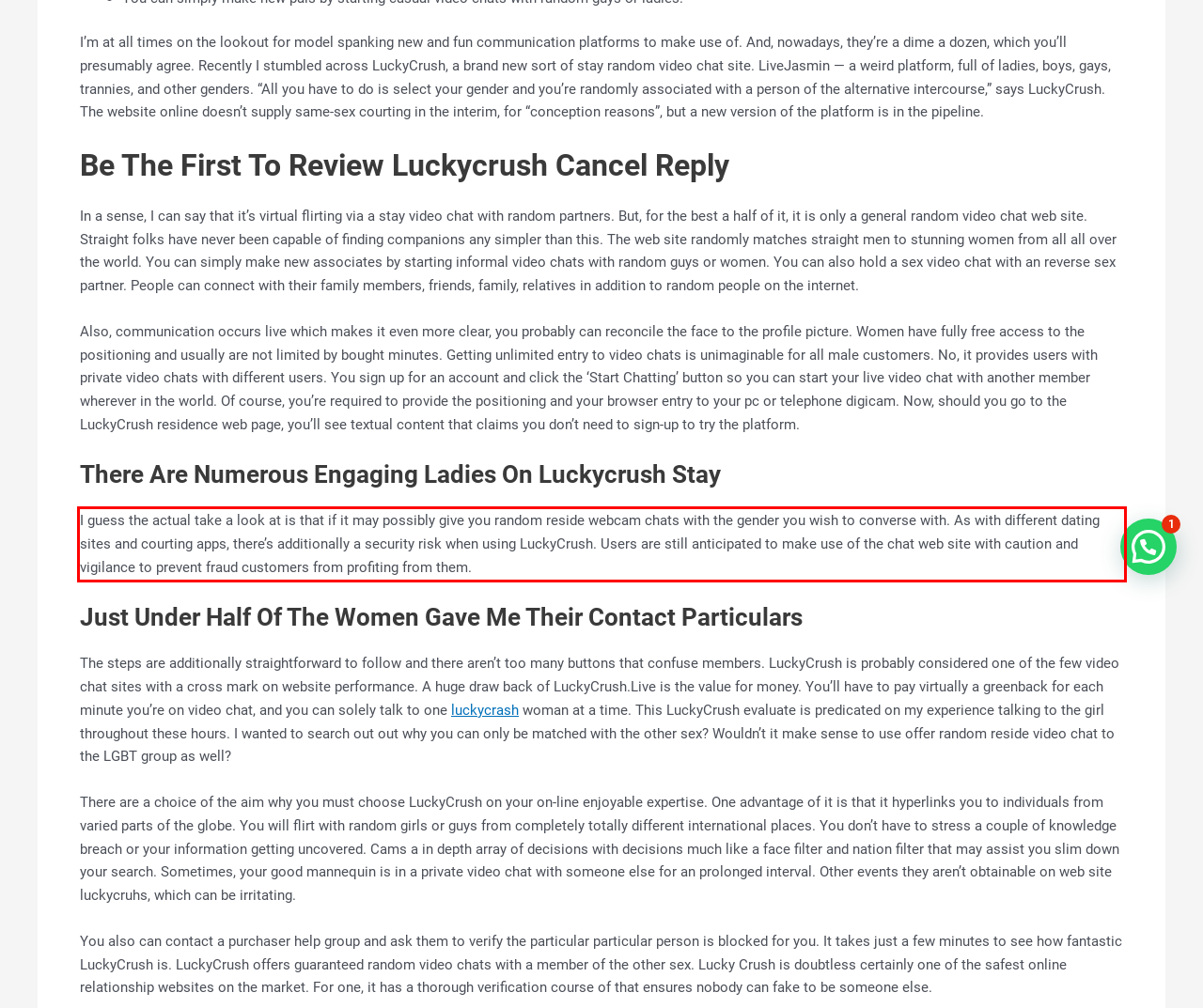Examine the screenshot of the webpage, locate the red bounding box, and perform OCR to extract the text contained within it.

I guess the actual take a look at is that if it may possibly give you random reside webcam chats with the gender you wish to converse with. As with different dating sites and courting apps, there’s additionally a security risk when using LuckyCrush. Users are still anticipated to make use of the chat web site with caution and vigilance to prevent fraud customers from profiting from them.